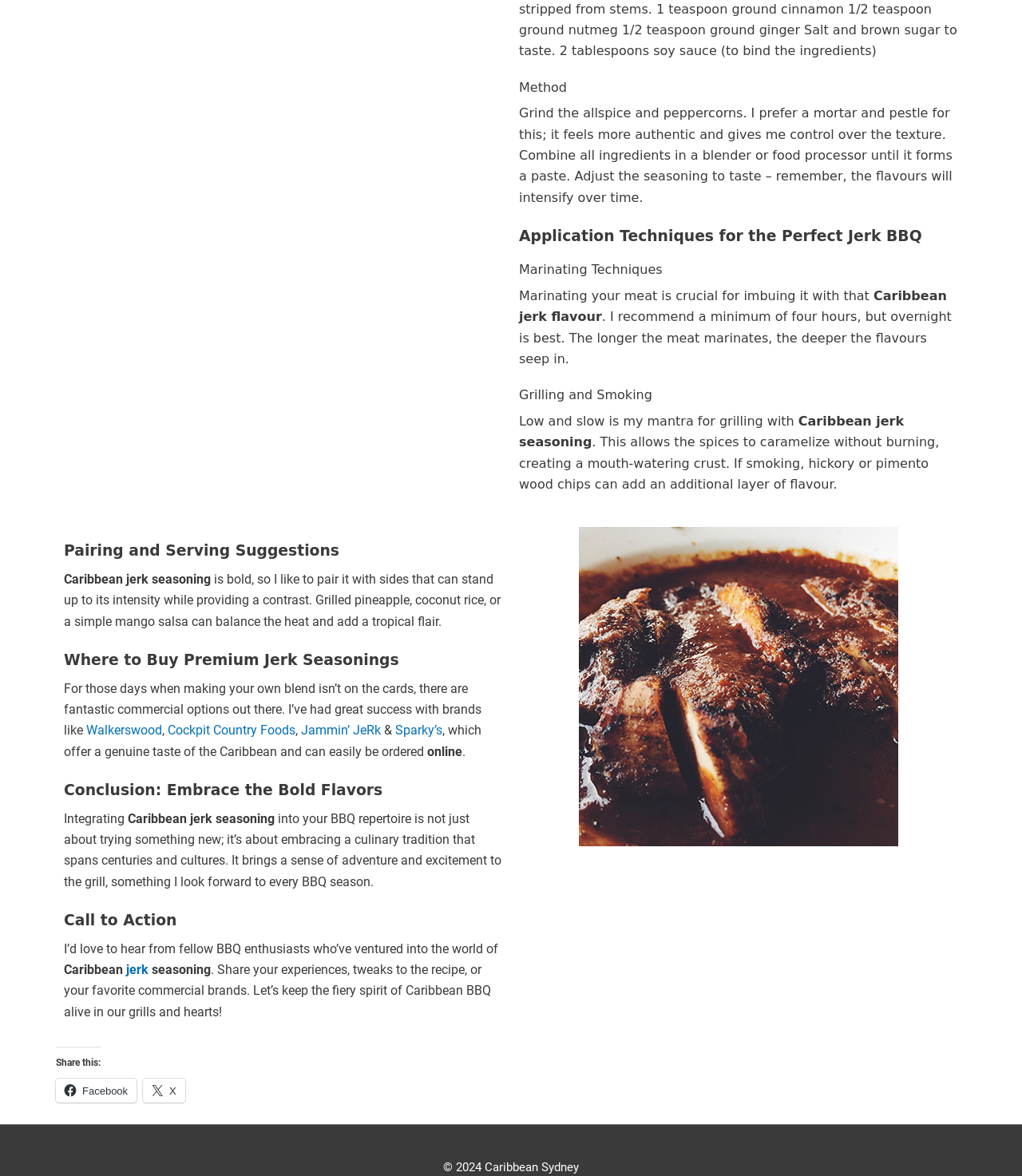How long should the meat marinate?
Based on the image, answer the question with a single word or brief phrase.

Minimum of four hours